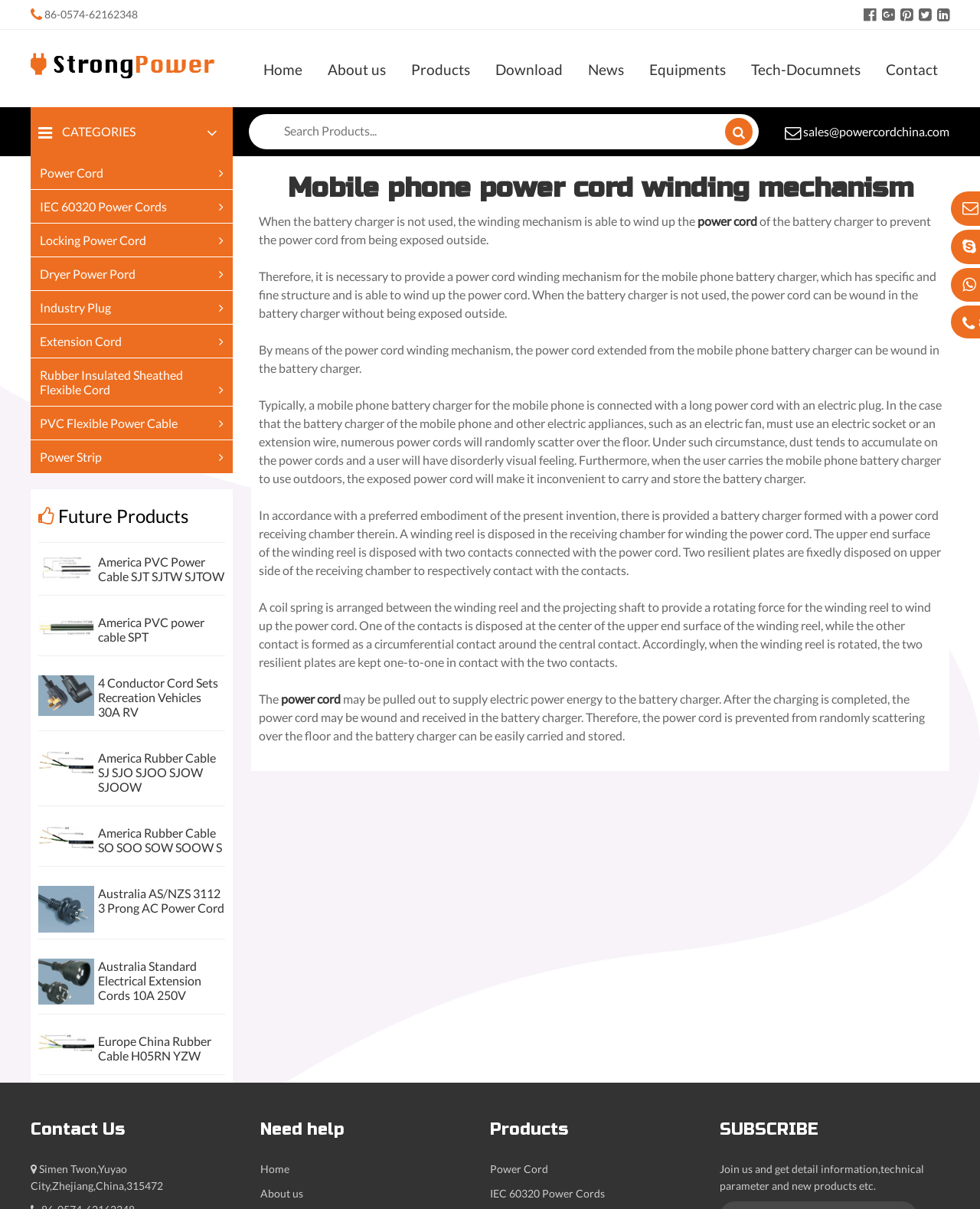Can you provide the bounding box coordinates for the element that should be clicked to implement the instruction: "Contact us"?

[0.031, 0.926, 0.127, 0.942]